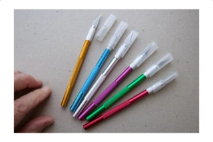Refer to the screenshot and give an in-depth answer to this question: How many pencil knives are shown in the image?

The image displays a set of six colorful pencil knives aligned at an angle, which can be counted visually.